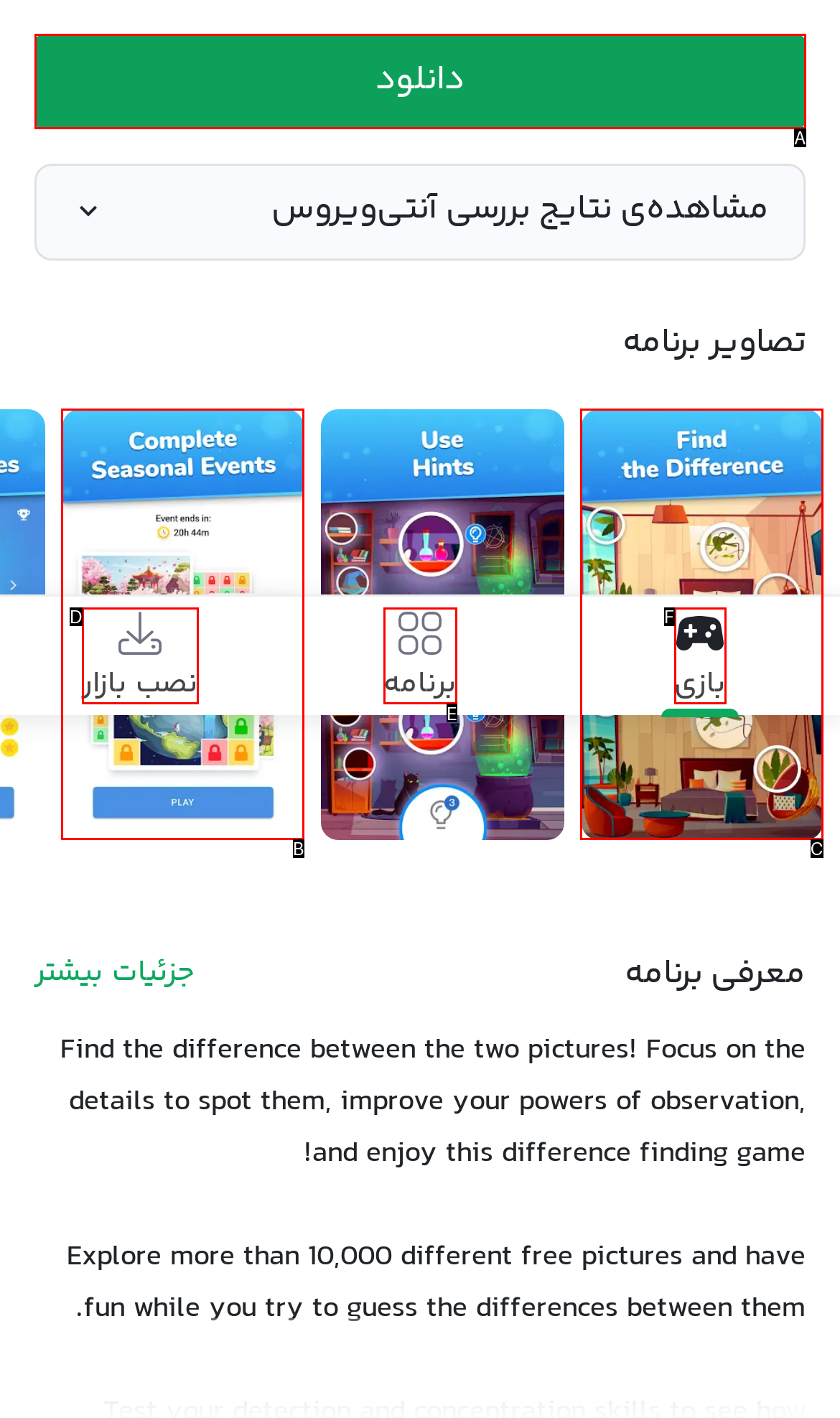From the options presented, which lettered element matches this description: On Two
Reply solely with the letter of the matching option.

None